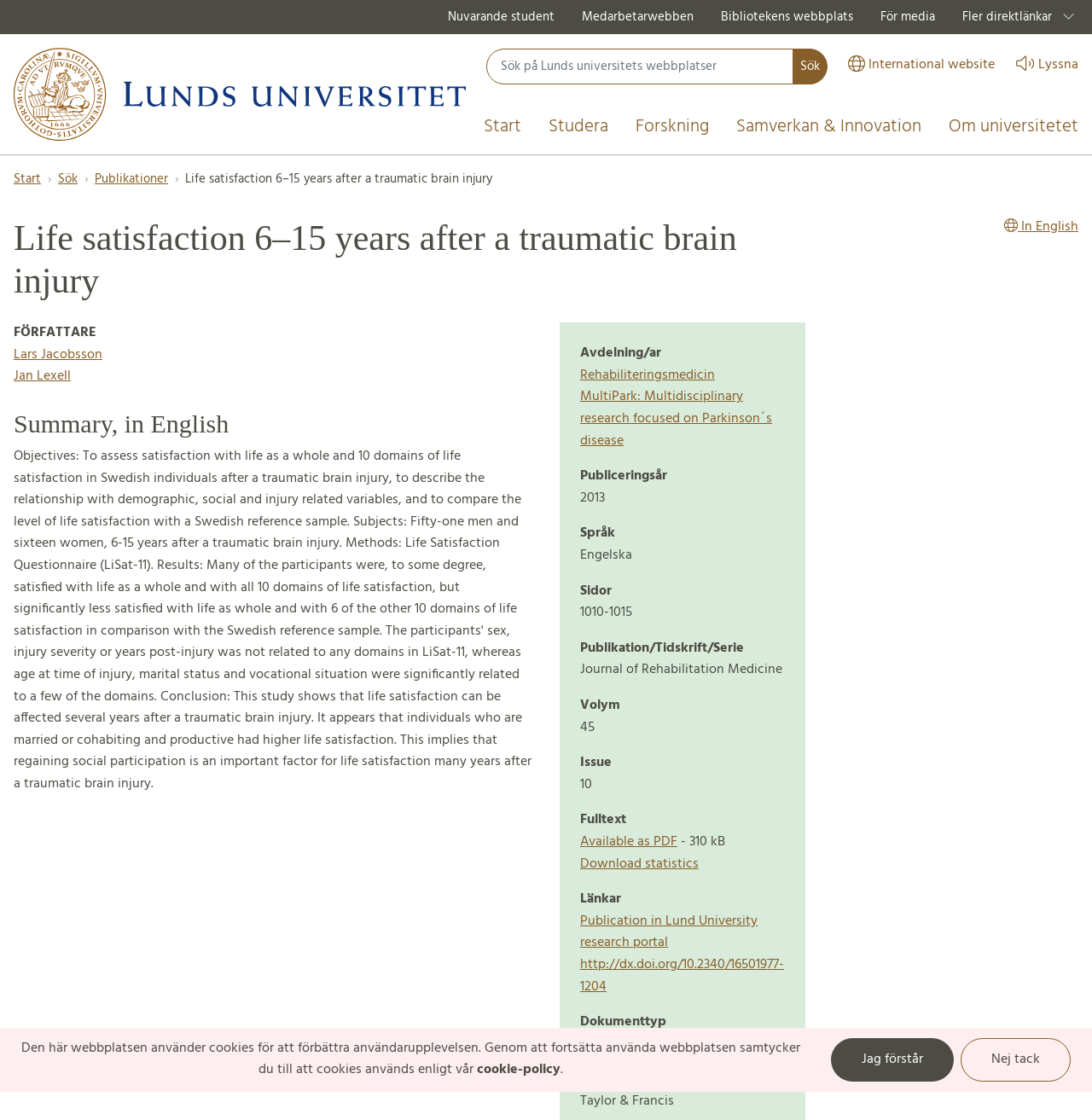Describe all the significant parts and information present on the webpage.

This webpage is about a research publication titled "Life satisfaction 6–15 years after a traumatic brain injury" from Lund University. At the top, there is a navigation menu with links to different sections of the university's website, including "Current student", "Employee web", and "Library website". Below this, there is a search bar and a link to the university's international website.

The main content of the page is divided into sections. The first section displays the title of the publication, with a link to an English version. Below this, there is a section with information about the authors, including Lars Jacobsson and Jan Lexell.

The next section is a summary of the publication in English, followed by a section with metadata about the publication, including the department, publication year, language, and pages. There are also links to download the publication as a PDF and to view download statistics.

Further down, there are links to related publications and a section with information about the publication type, publisher, and DOI. At the very bottom of the page, there is a cookie policy notification with buttons to accept or decline cookies.

On the right side of the page, there is a navigation menu with links to different sections of the website, including "Start", "Study", "Research", and "About the university".